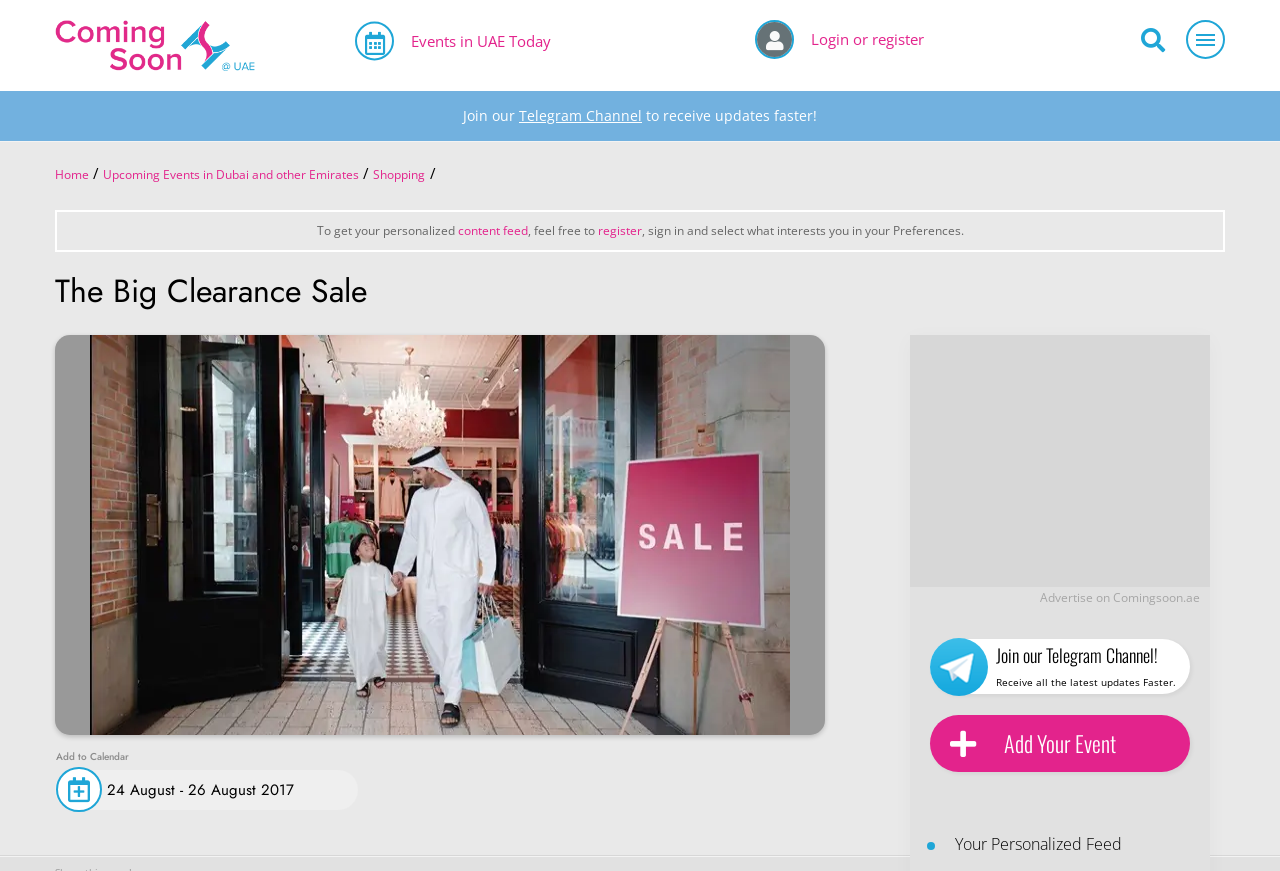Determine the bounding box coordinates of the clickable element to complete this instruction: "Join our Telegram Channel". Provide the coordinates in the format of four float numbers between 0 and 1, [left, top, right, bottom].

[0.727, 0.734, 0.93, 0.797]